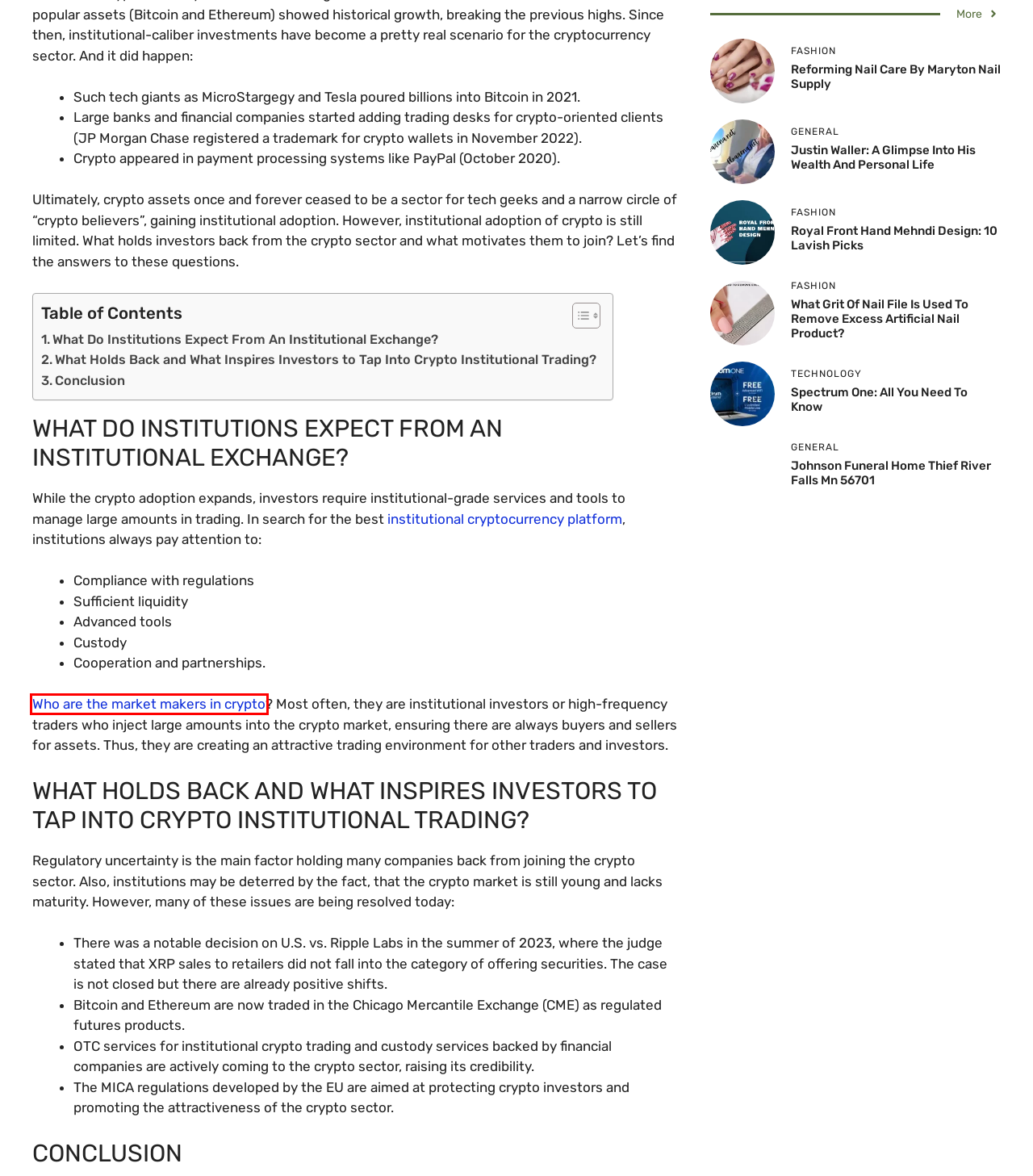Observe the screenshot of a webpage with a red bounding box around an element. Identify the webpage description that best fits the new page after the element inside the bounding box is clicked. The candidates are:
A. Royal Front Hand Mehndi Design: 10 Lavish Picks
B. Spectrum One: All You Need to Know
C. What grit of nail file is used to remove excess artificial nail product?
D. General - Floarena
E. What Is Crypto Market Making? Who Are the Market Makers? | WhiteBIT Blog
F. Linda Morrect, Author at Floarena
G. Justin Waller: A Glimpse Into His Wealth and Personal Life
H. Reforming Nail Care by Maryton Nail Supply

E